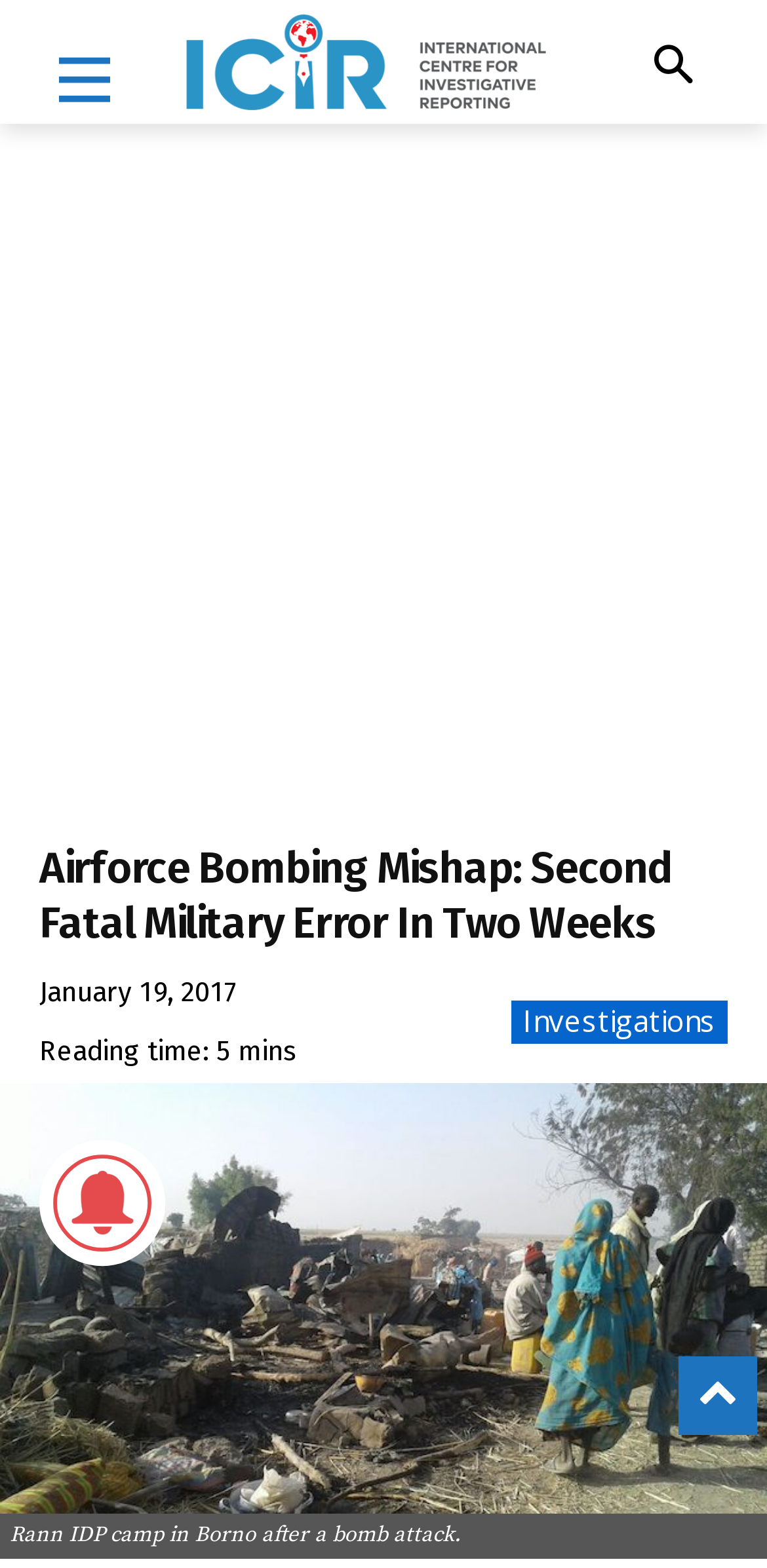Generate the main heading text from the webpage.

Airforce Bombing Mishap: Second Fatal Military Error In Two Weeks